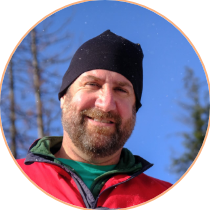What is the purpose of Brian's expertise?
Based on the image, respond with a single word or phrase.

promoting sustainable forest practices